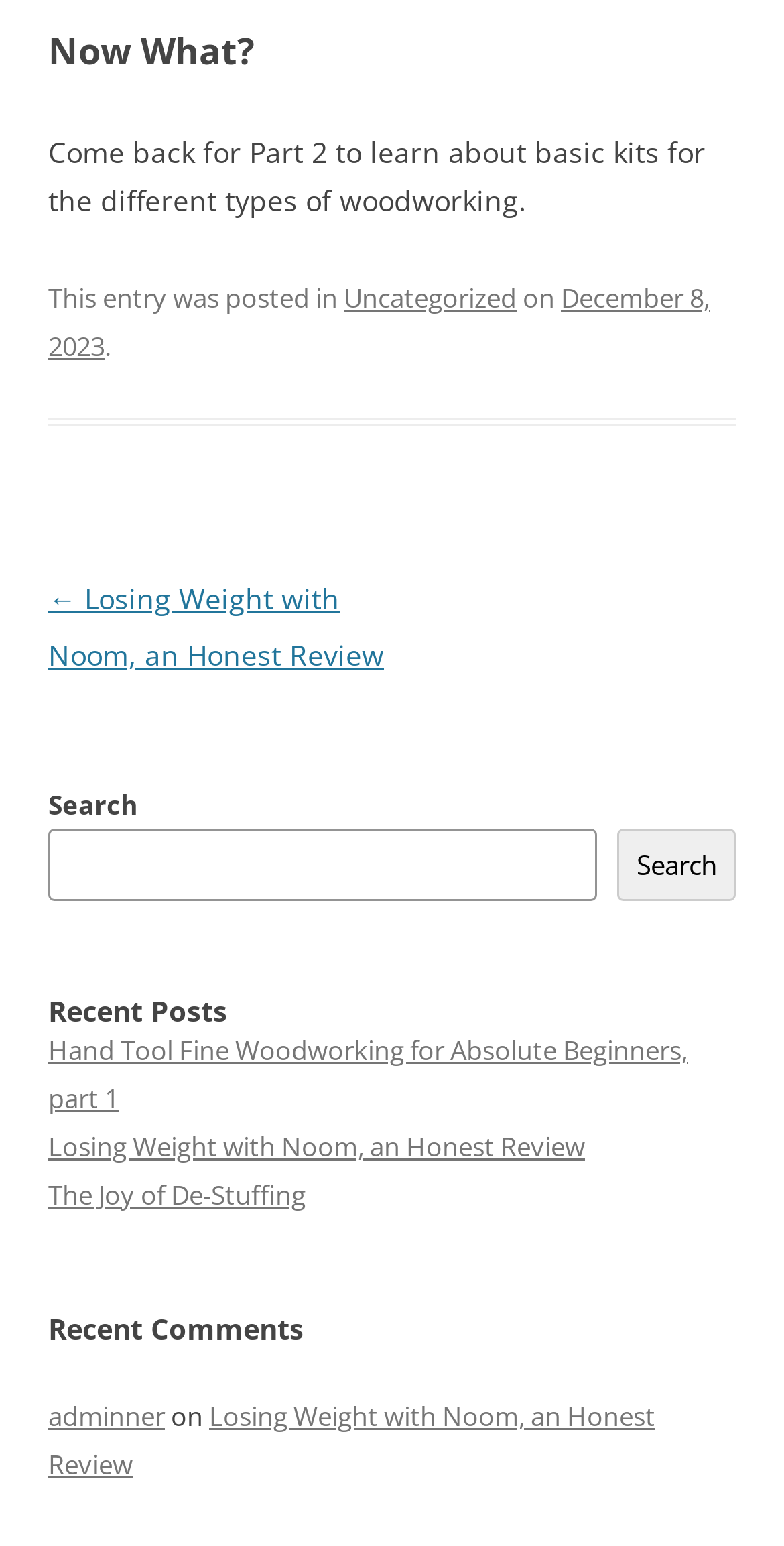Show the bounding box coordinates of the region that should be clicked to follow the instruction: "Go to 'Losing Weight with Noom, an Honest Review'."

[0.062, 0.73, 0.746, 0.753]